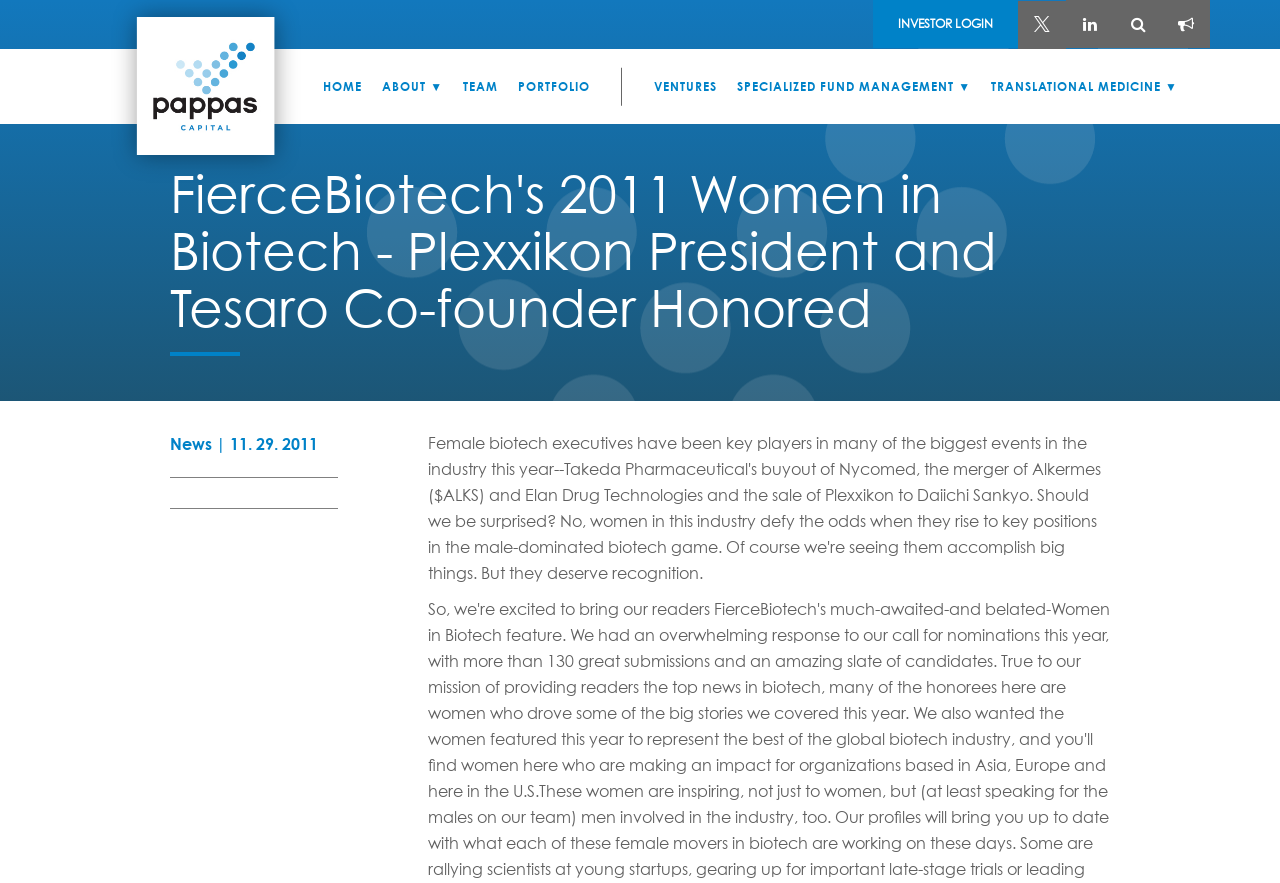How many links are in the top navigation bar?
Offer a detailed and full explanation in response to the question.

I counted the number of link elements in the top navigation bar, which are 'HOME', 'ABOUT ▼', 'TEAM', 'PORTFOLIO', 'VENTURES', 'SPECIALIZED FUND MANAGEMENT ▼', and 'TRANSLATIONAL MEDICINE ▼', totaling 7 links.